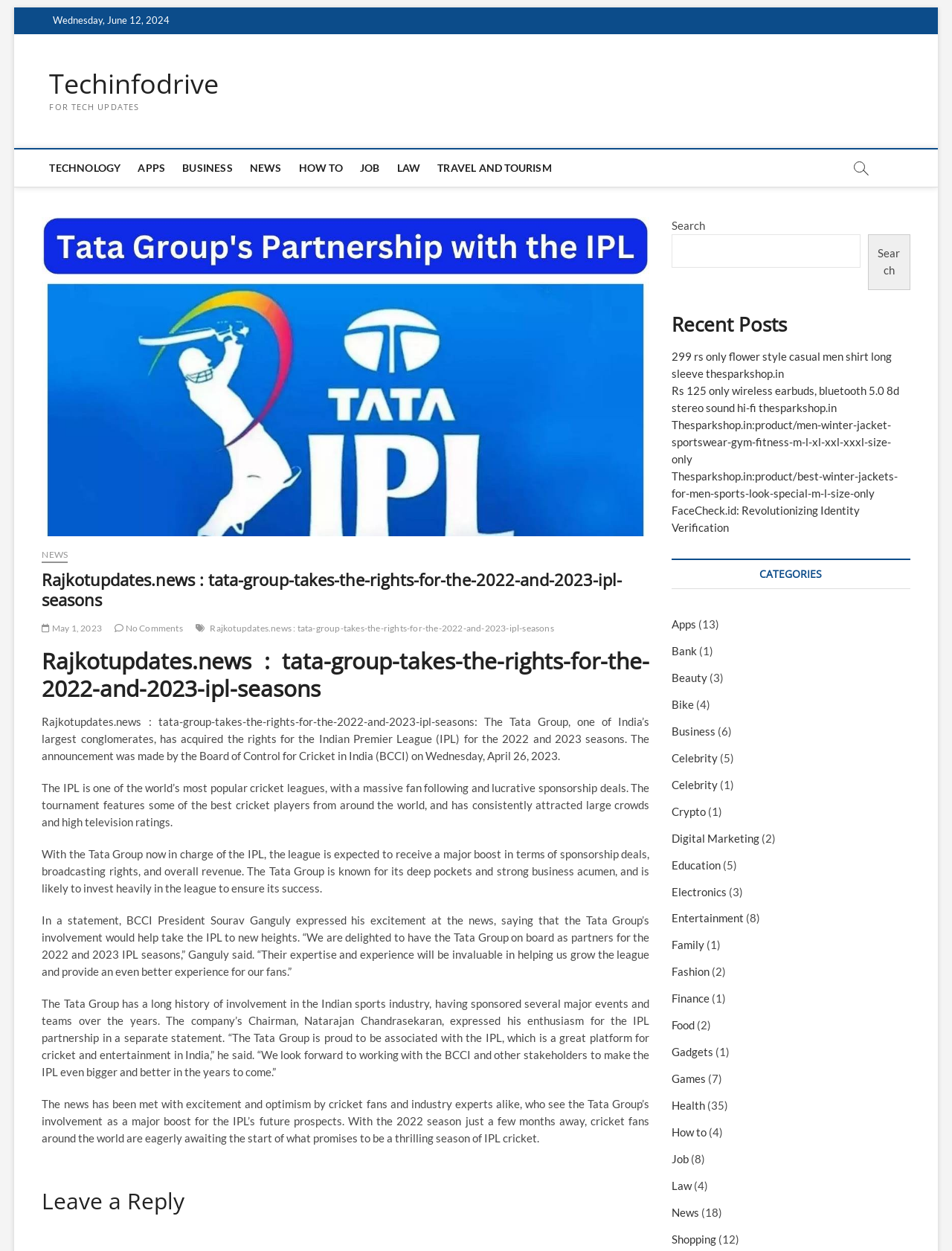Provide the bounding box coordinates for the UI element that is described by this text: "Celebrity". The coordinates should be in the form of four float numbers between 0 and 1: [left, top, right, bottom].

[0.706, 0.6, 0.754, 0.611]